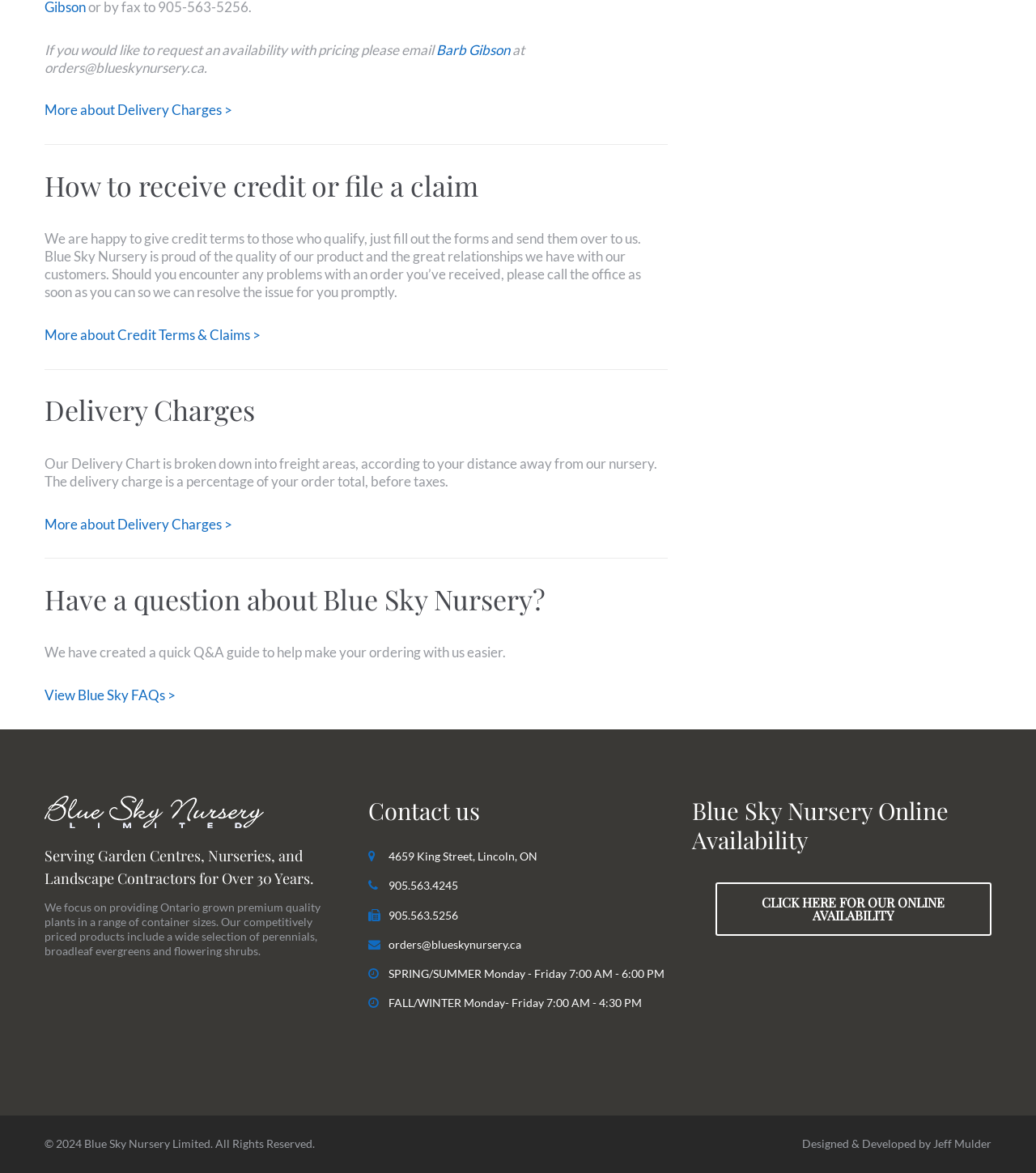Determine the bounding box for the HTML element described here: "Jeff Mulder". The coordinates should be given as [left, top, right, bottom] with each number being a float between 0 and 1.

[0.901, 0.969, 0.957, 0.981]